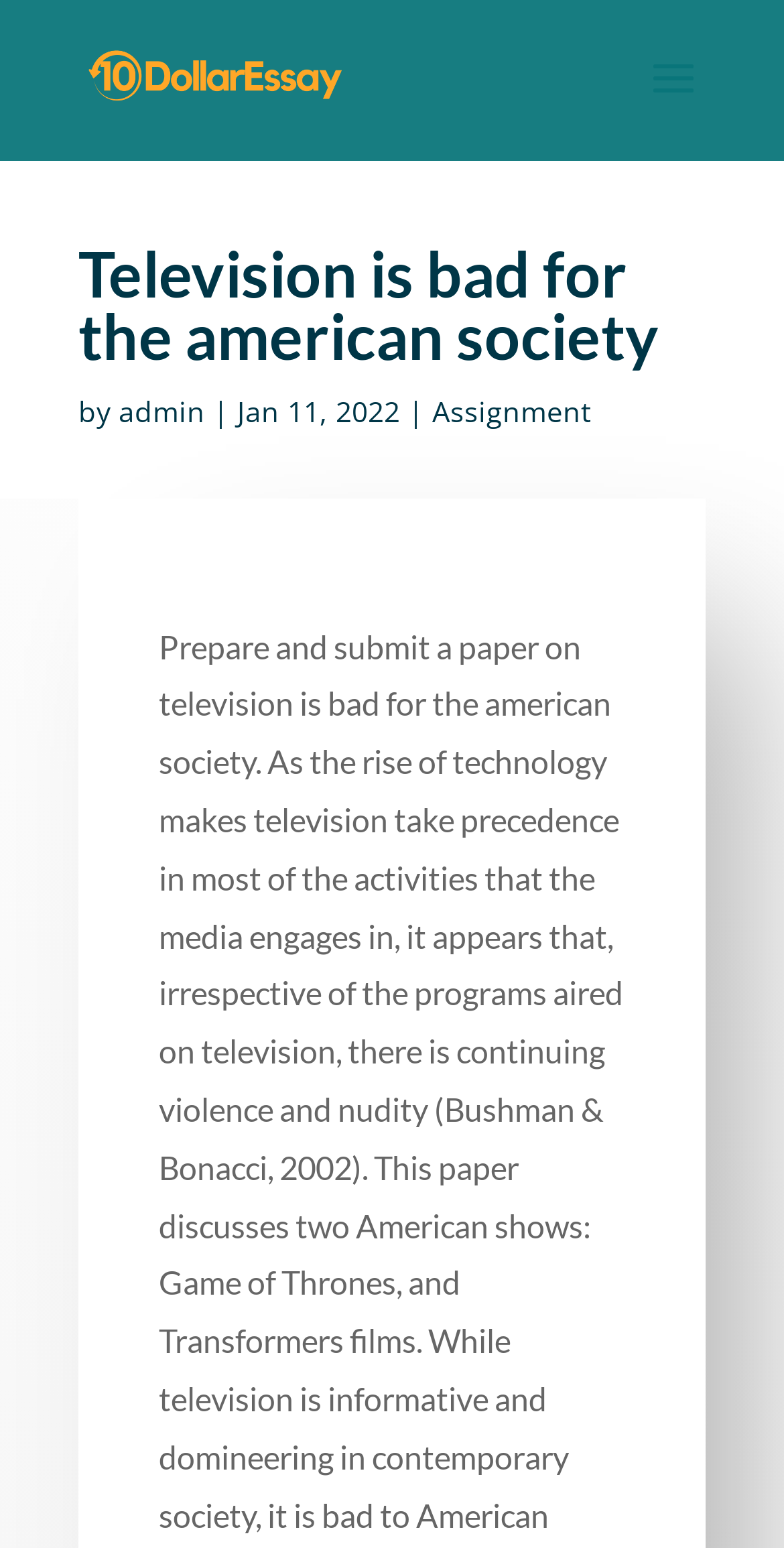Identify the main heading of the webpage and provide its text content.

Television is bad for the american society